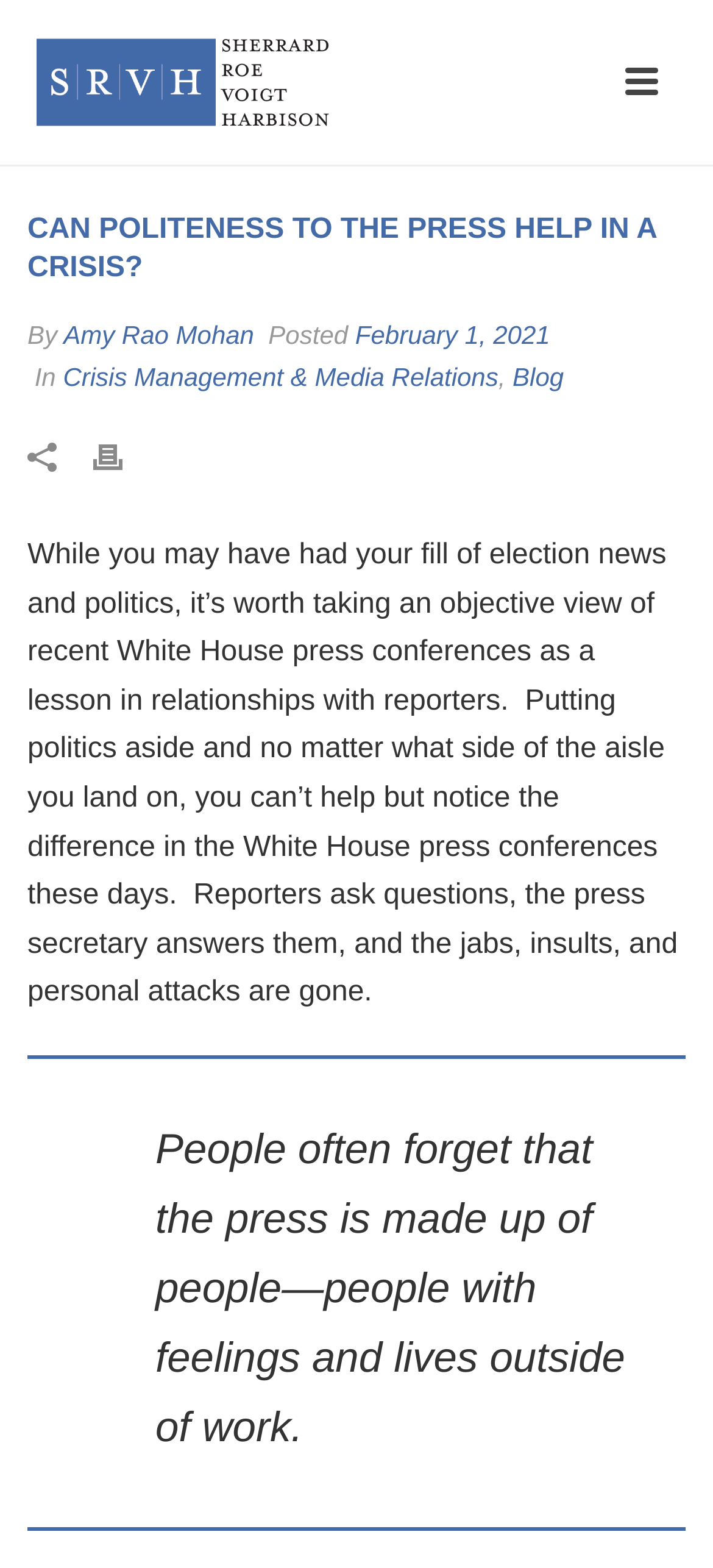Using the provided description: "title="Print"", find the bounding box coordinates of the corresponding UI element. The output should be four float numbers between 0 and 1, in the format [left, top, right, bottom].

[0.131, 0.278, 0.223, 0.305]